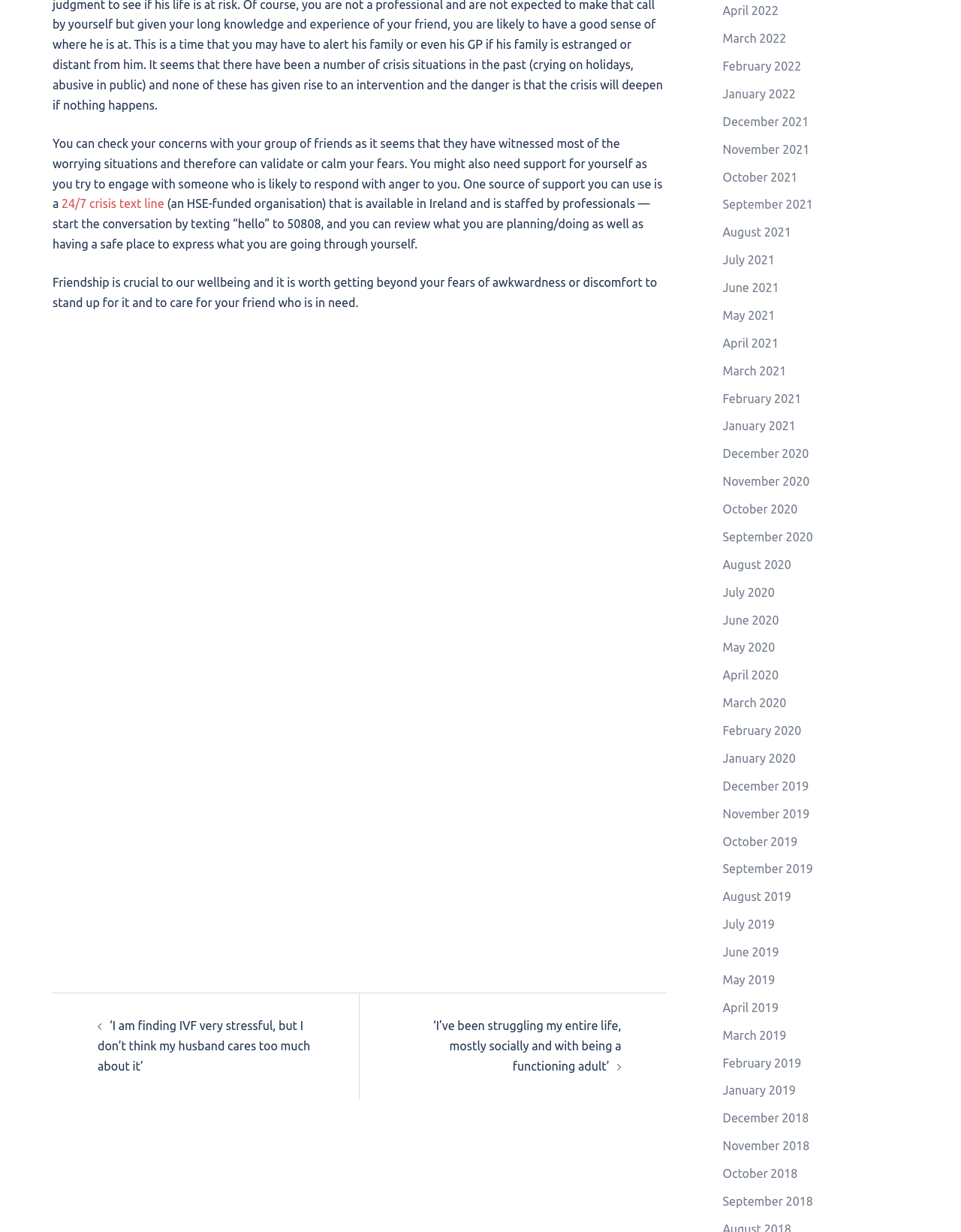Find the bounding box coordinates for the UI element whose description is: "24/7 crisis text line". The coordinates should be four float numbers between 0 and 1, in the format [left, top, right, bottom].

[0.064, 0.16, 0.171, 0.171]